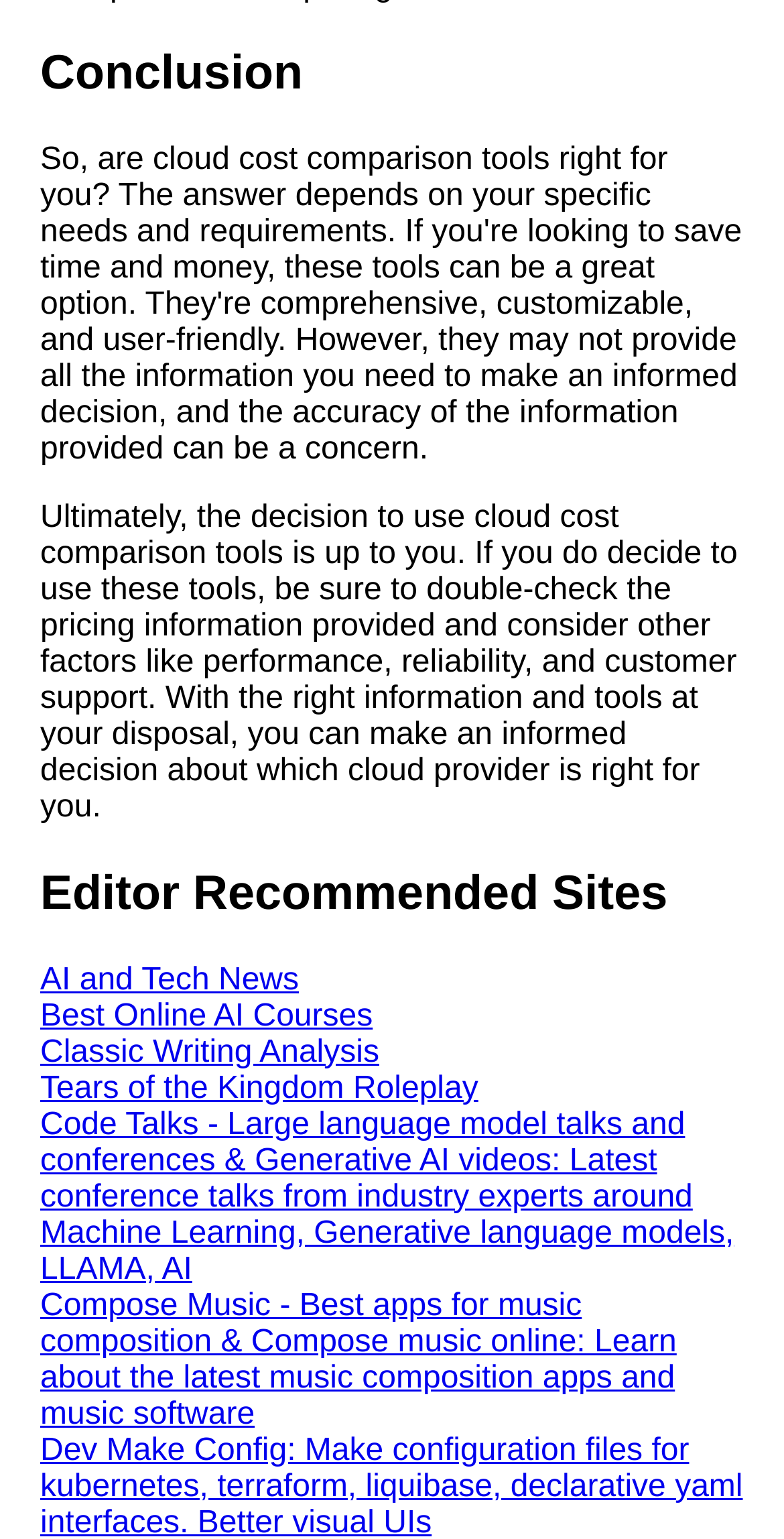Locate the bounding box coordinates of the area to click to fulfill this instruction: "Learn about the Cost of Downtime and how to calculate it". The bounding box should be presented as four float numbers between 0 and 1, in the order [left, top, right, bottom].

[0.038, 0.119, 0.615, 0.21]